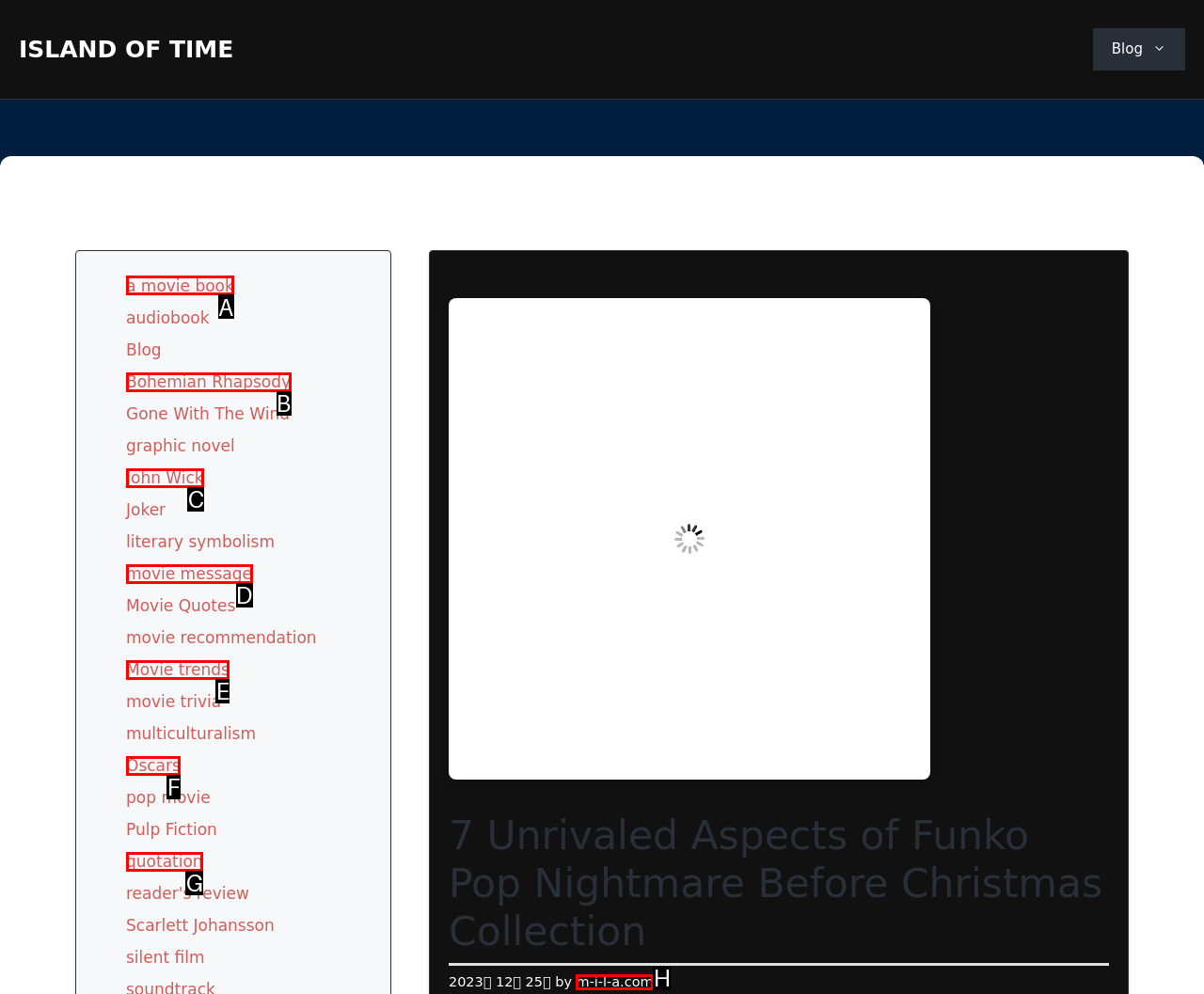Tell me which option I should click to complete the following task: Explore the 'a movie book' link
Answer with the option's letter from the given choices directly.

A